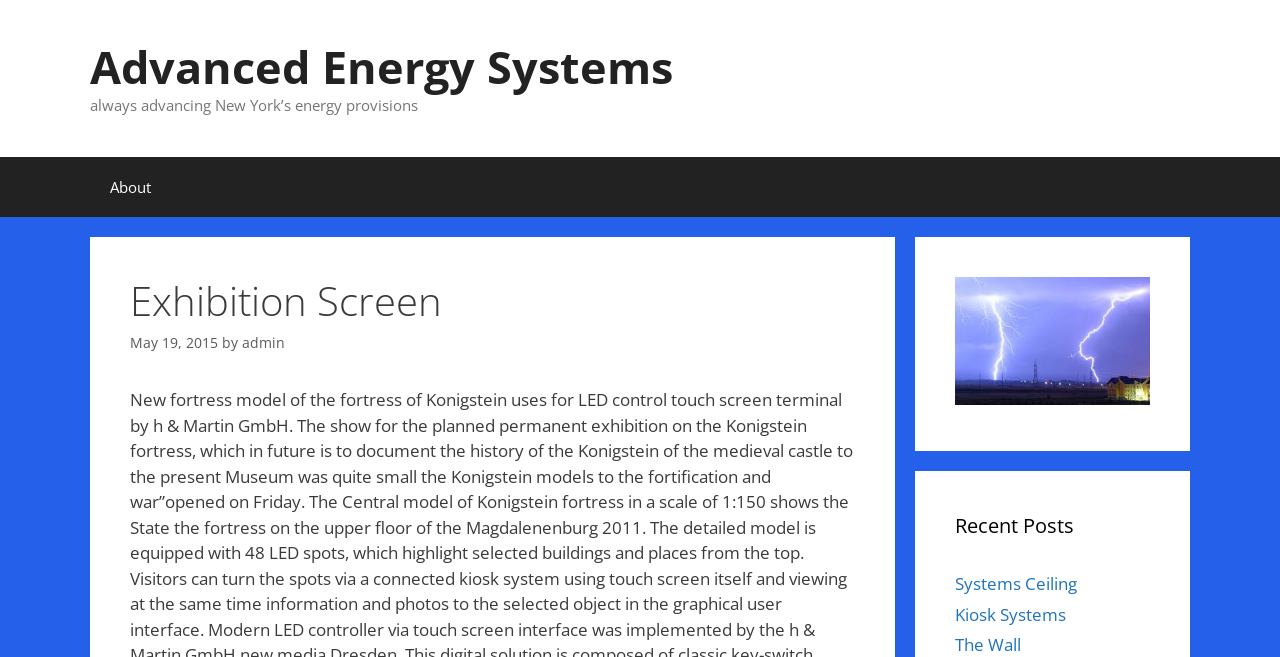Refer to the image and provide an in-depth answer to the question:
What is the name of the site?

I determined the answer by looking at the banner element at the top of the webpage, which contains the link 'Advanced Energy Systems'.